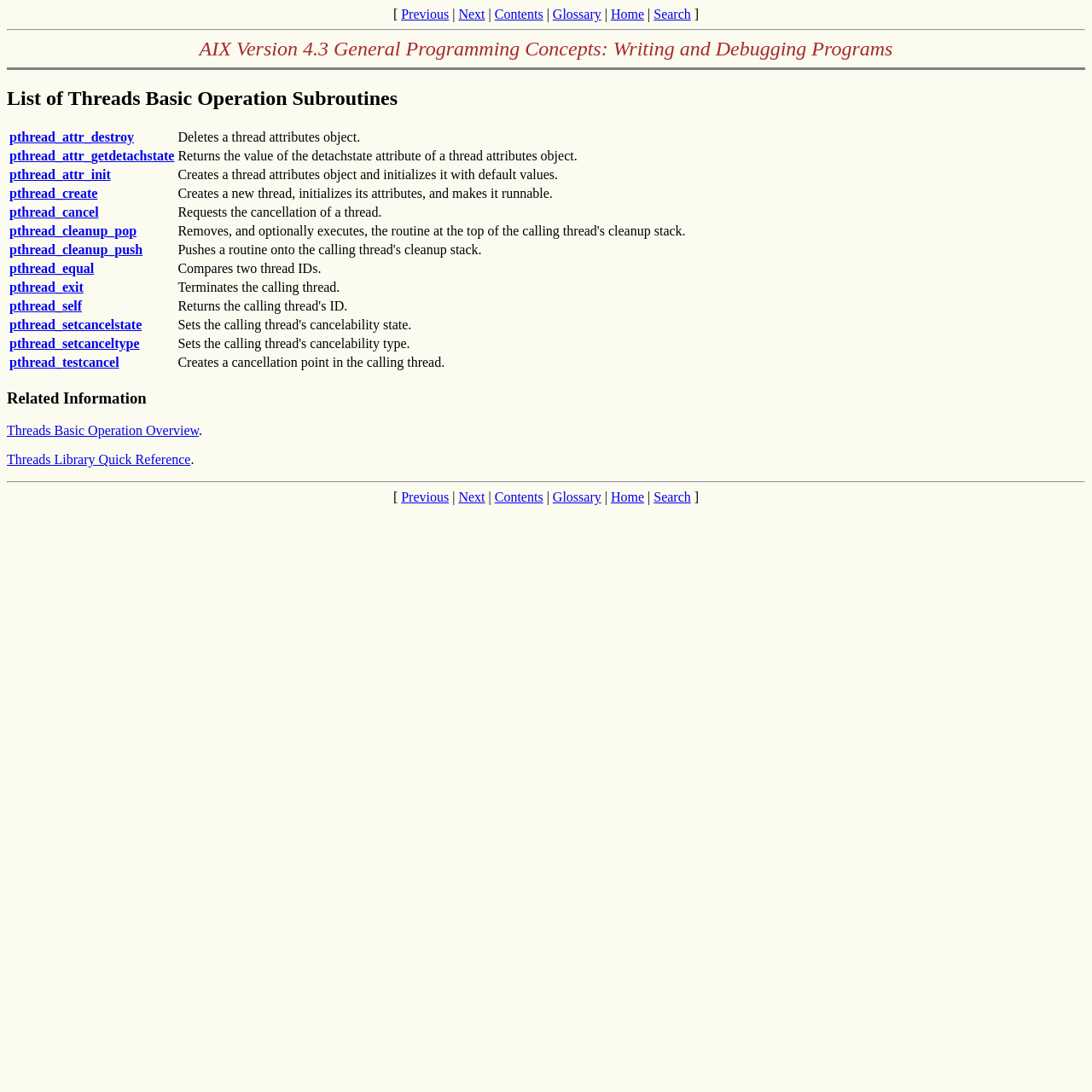Find the bounding box coordinates of the clickable area required to complete the following action: "Click on the 'pthread_create' link".

[0.009, 0.17, 0.089, 0.183]